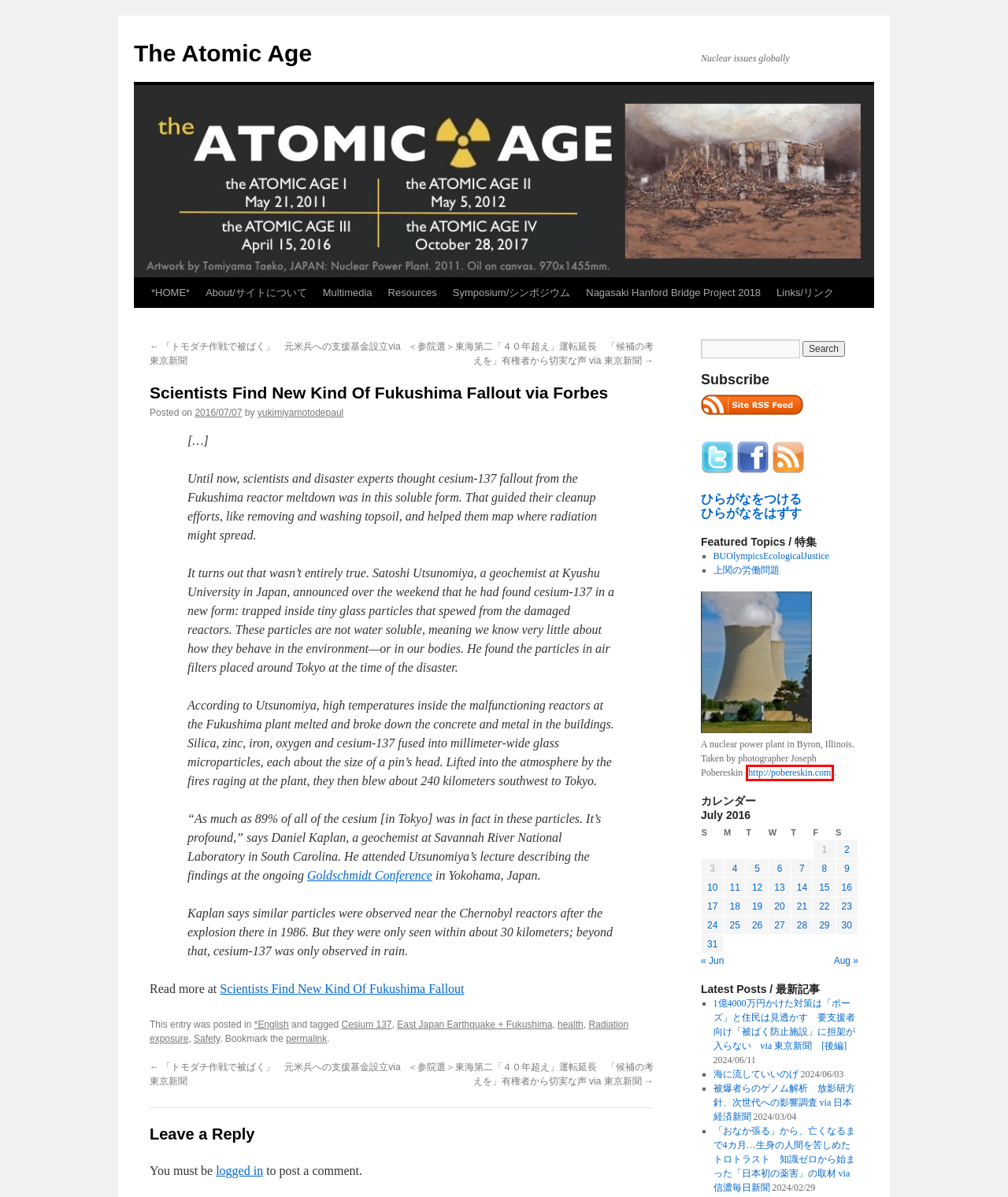Given a webpage screenshot with a red bounding box around a UI element, choose the webpage description that best matches the new webpage after clicking the element within the bounding box. Here are the candidates:
A. ひらがなをはずす ほうほう | The Atomic Age
B. 被爆者らのゲノム解析　放影研方針、次世代への影響調査 via 日本経済新聞 | The Atomic Age
C. Links/リンク | The Atomic Age
D. 理想の池袋のマンションを探して
E. *HOME* | The Atomic Age | Nuclear issues globally
F. 「おなか張る」から、亡くなるまで4カ月…生身の人間を苦しめたトロトラスト　知識ゼロから始まった「日本初の薬害」の取材 via 信濃毎日新聞 | The Atomic Age
G. Multimedia | The Atomic Age
H. yukimiyamotodepaul | The Atomic Age

D